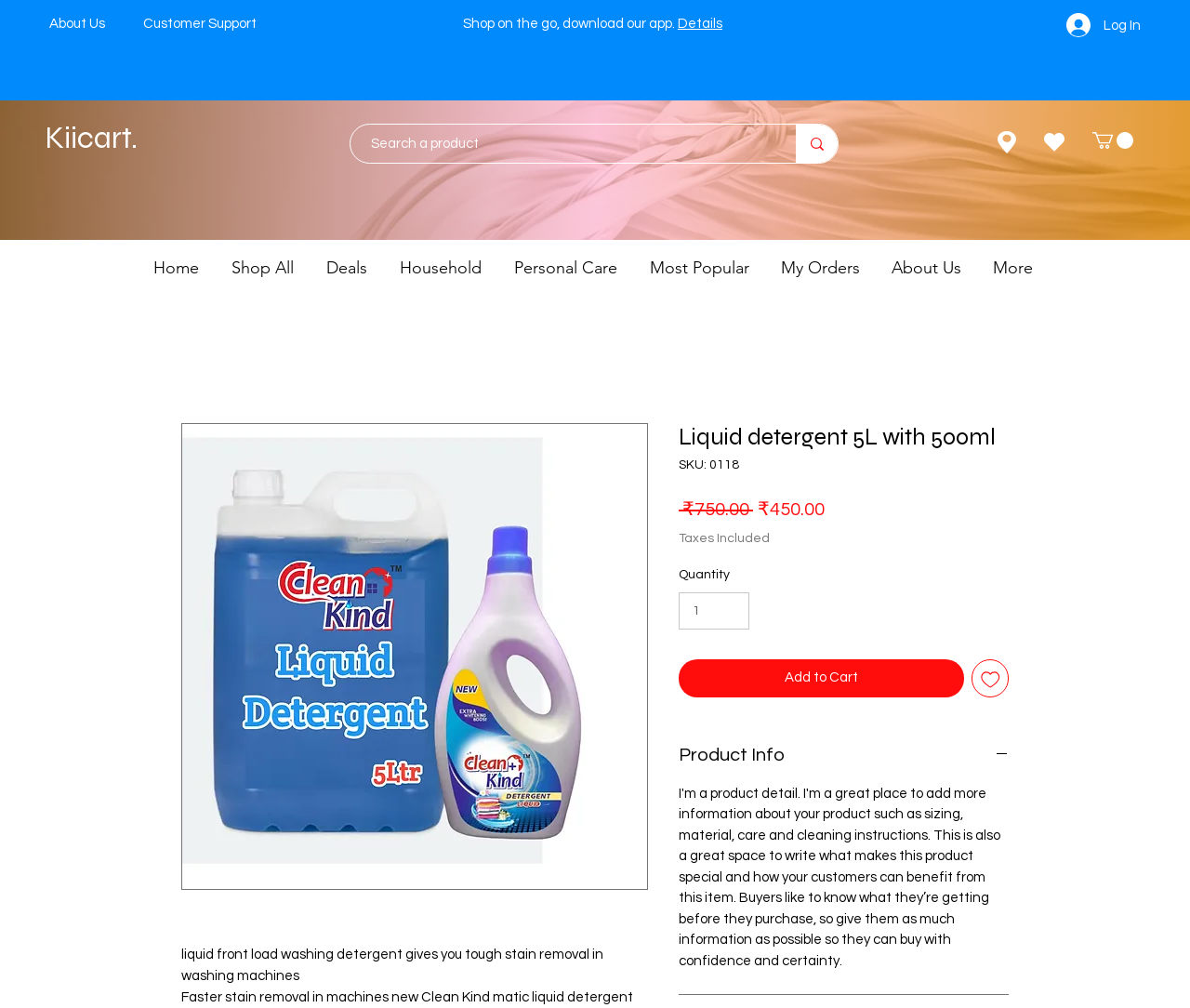Identify the bounding box coordinates for the UI element described as: "input value="1" aria-label="Quantity" value="1"".

[0.57, 0.587, 0.63, 0.625]